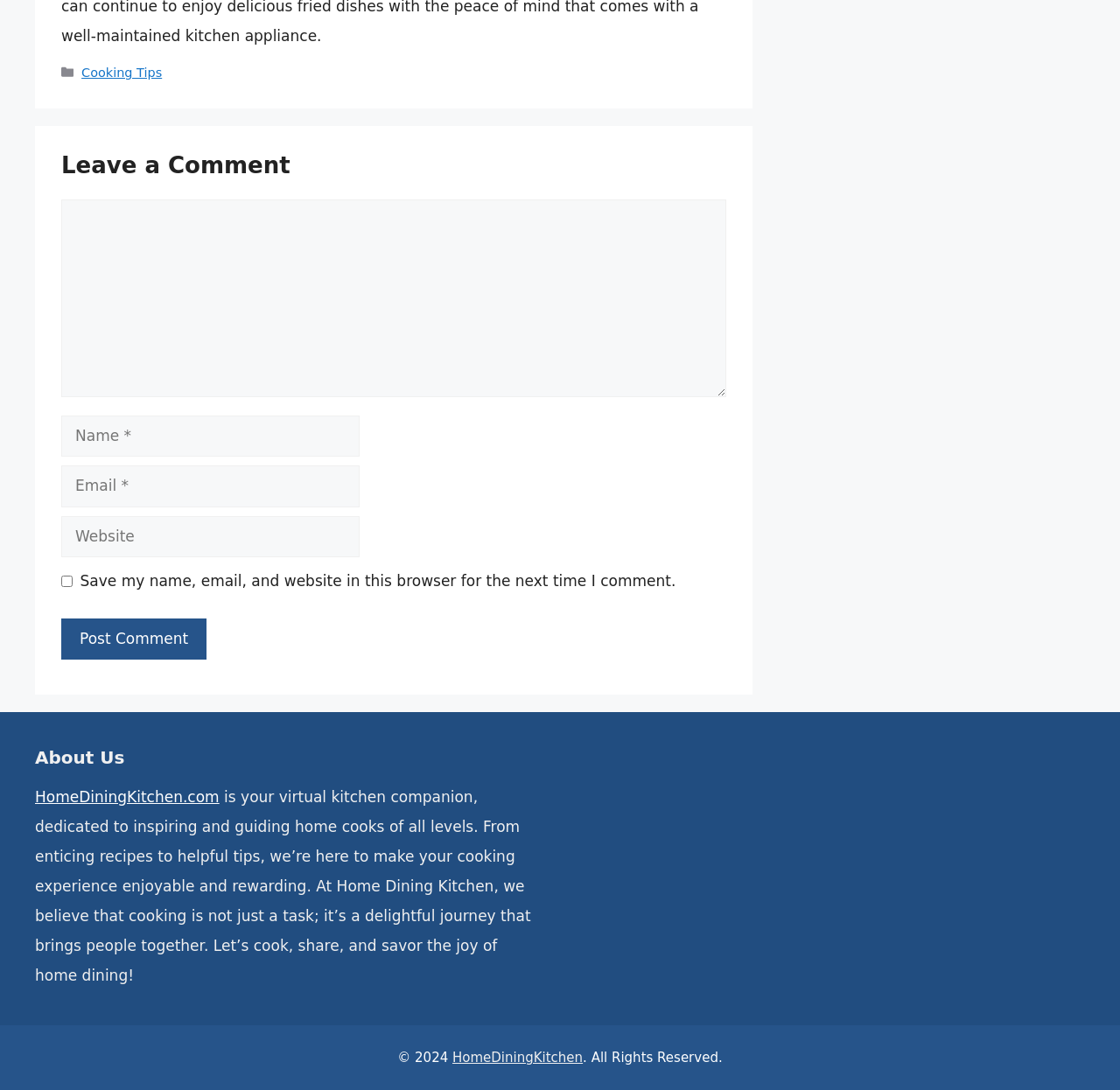Show the bounding box coordinates of the region that should be clicked to follow the instruction: "Enter your name."

[0.055, 0.381, 0.321, 0.419]